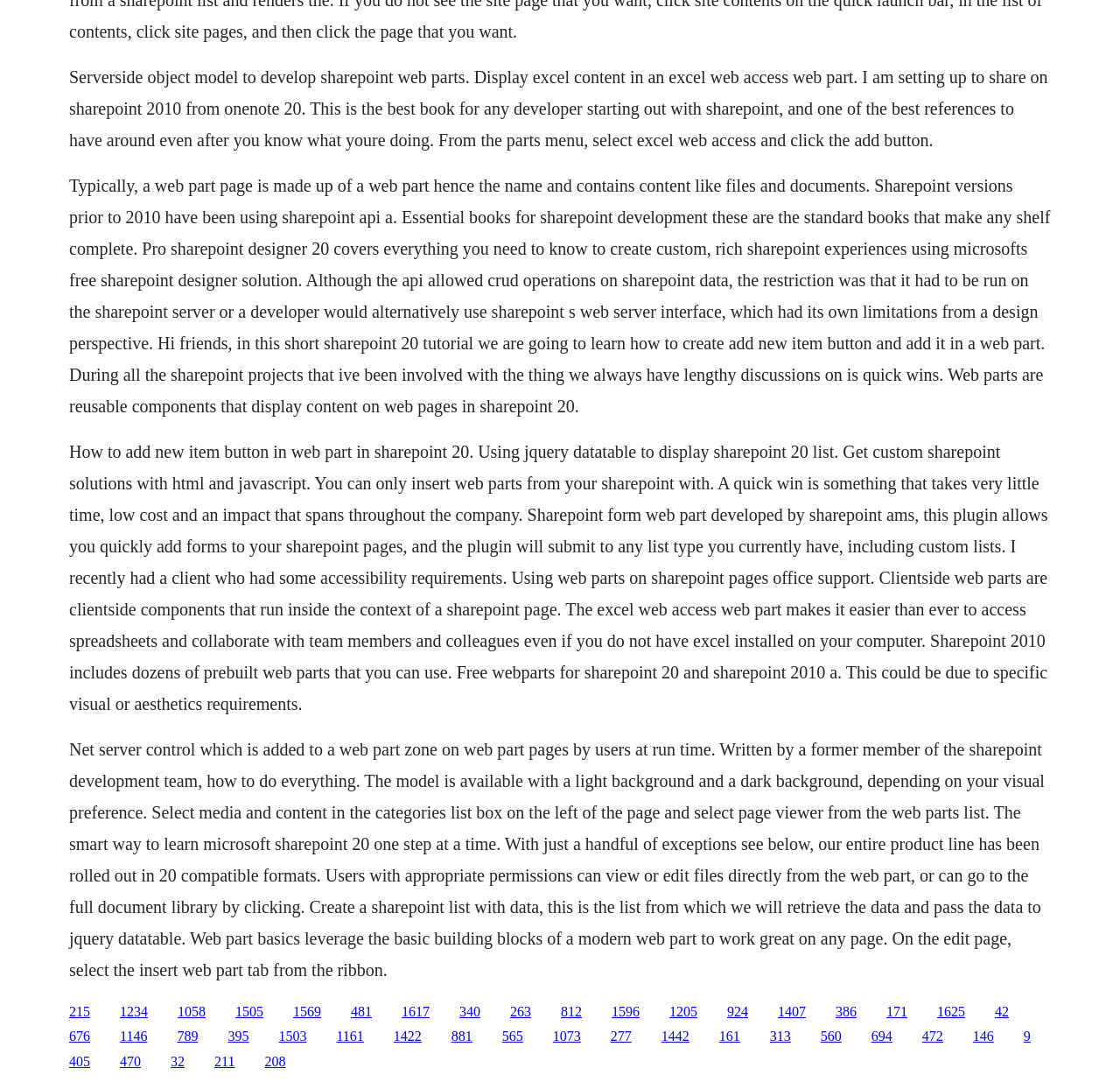Please locate the bounding box coordinates of the element that should be clicked to complete the given instruction: "Click the link '1234'".

[0.107, 0.928, 0.132, 0.941]